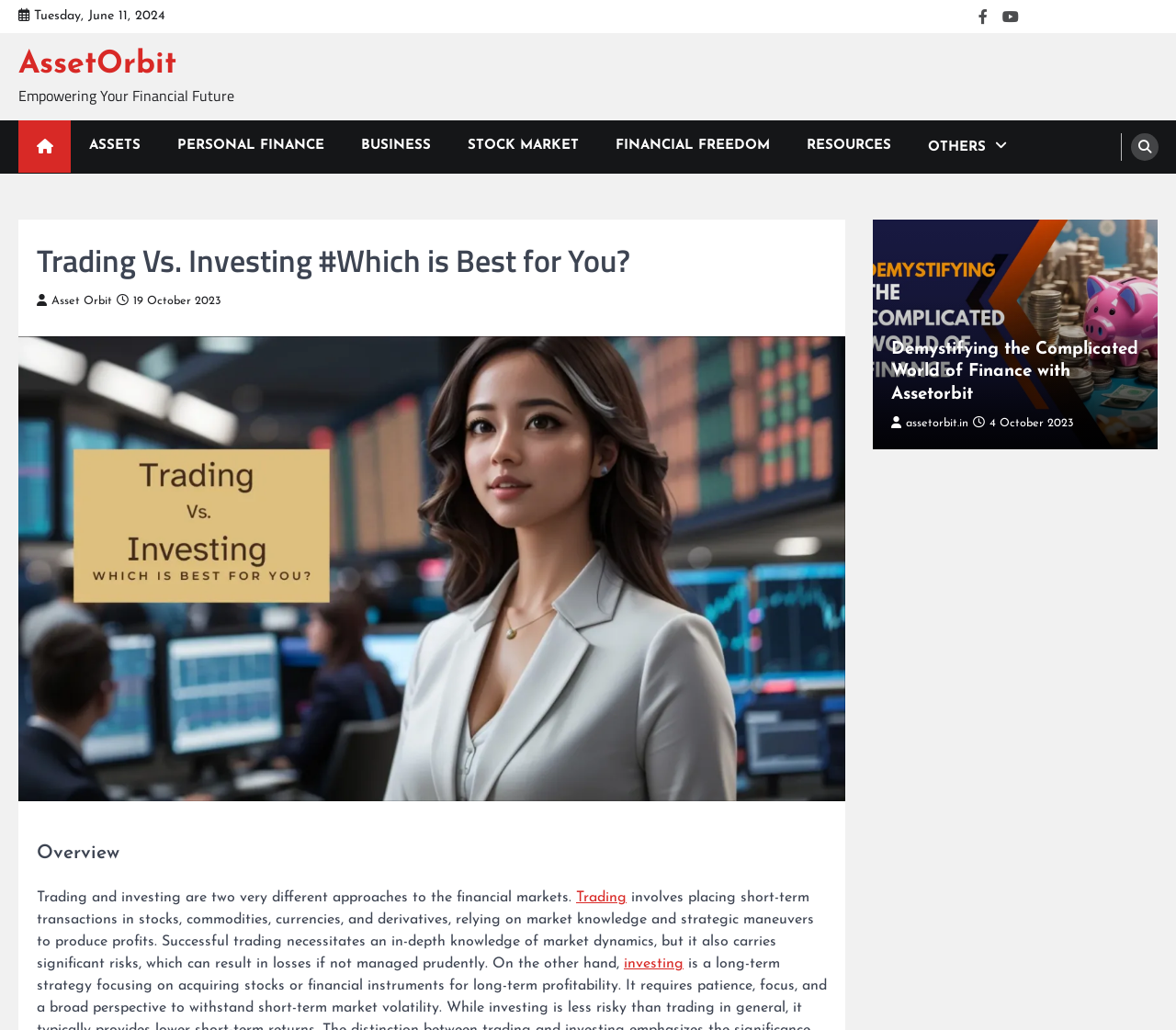Please identify the bounding box coordinates of the element's region that I should click in order to complete the following instruction: "Click on the Facebook link". The bounding box coordinates consist of four float numbers between 0 and 1, i.e., [left, top, right, bottom].

[0.828, 0.007, 0.844, 0.025]